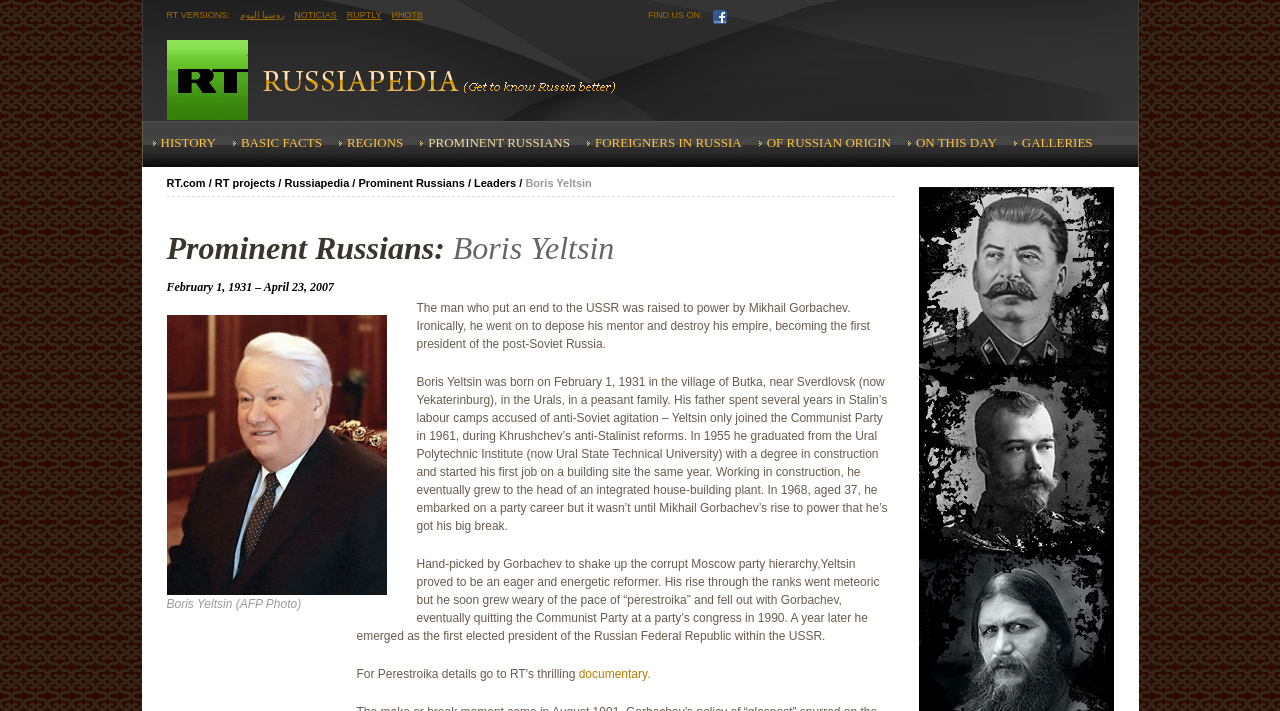Identify the bounding box coordinates for the element you need to click to achieve the following task: "Visit the Russiapedia page". Provide the bounding box coordinates as four float numbers between 0 and 1, in the form [left, top, right, bottom].

[0.197, 0.056, 0.48, 0.169]